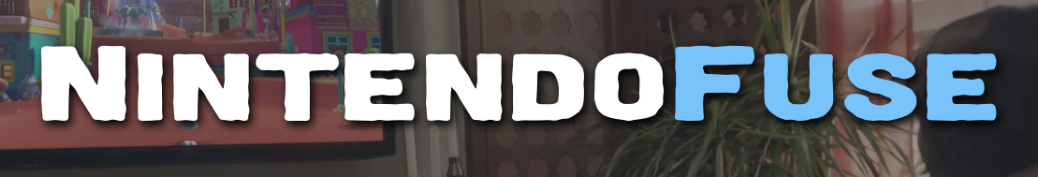Provide an in-depth description of all elements within the image.

The image features the logo of "NintendoFuse," showcasing the brand's identity with a playful and bold typography. The word "NINTENDO" is depicted in a robust white font, while "FUSE" is highlighted in a vibrant blue hue, creating a dynamic contrast that grabs attention. Behind the logo, one can glimpse a colorful gaming scene displayed on a television screen, indicative of the gaming culture associated with Nintendo. This imagery suggests a lively atmosphere, likely aimed at engaging fans and promoting content related to video games, particularly the Nintendo gaming community. The logo serves as a central element in this context, reflecting the excitement and creativity inherent in gaming experiences.